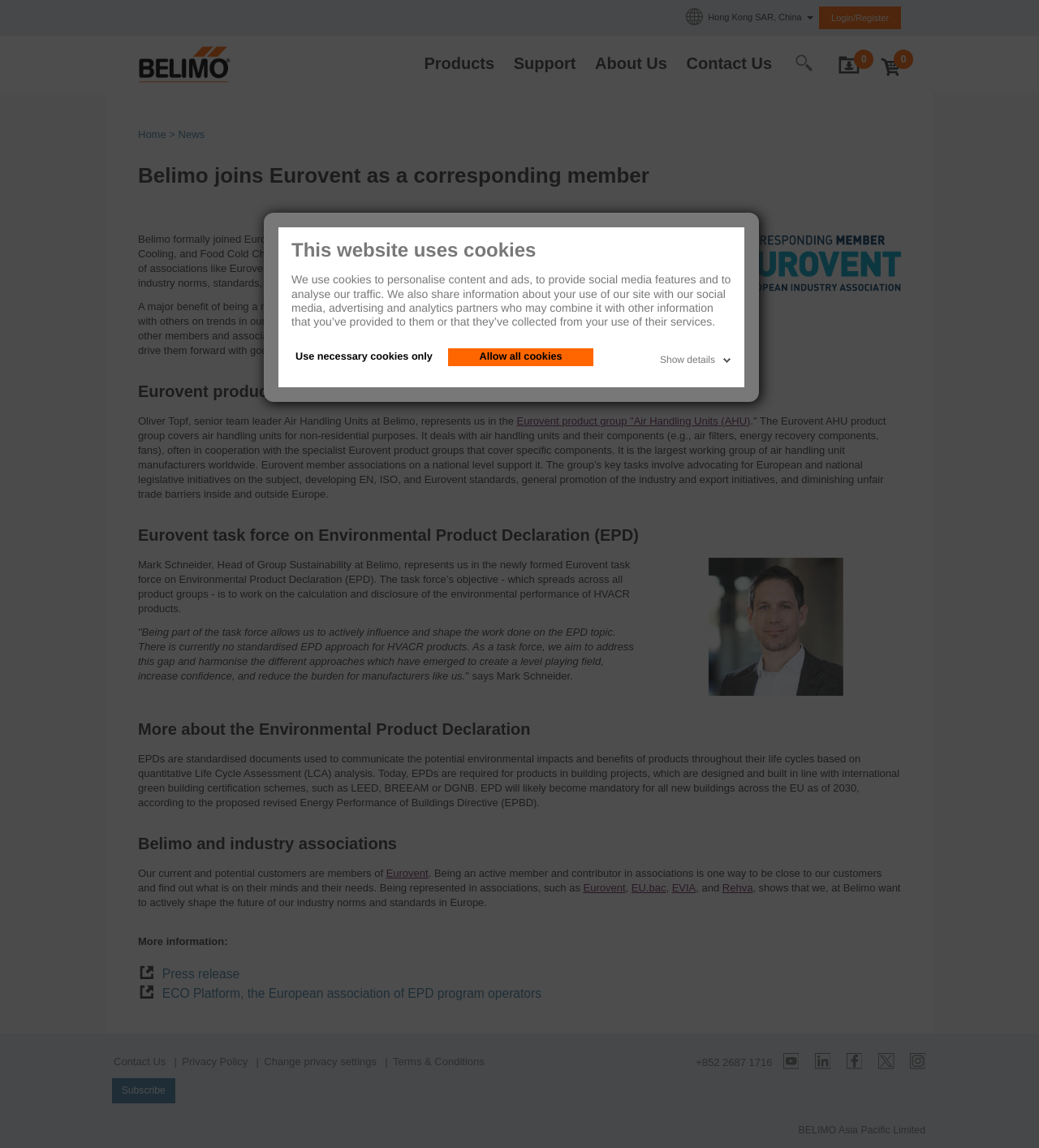Please identify the bounding box coordinates of the clickable area that will allow you to execute the instruction: "Click on the 'Kaweco’s Royal Blue and other blues' link".

None